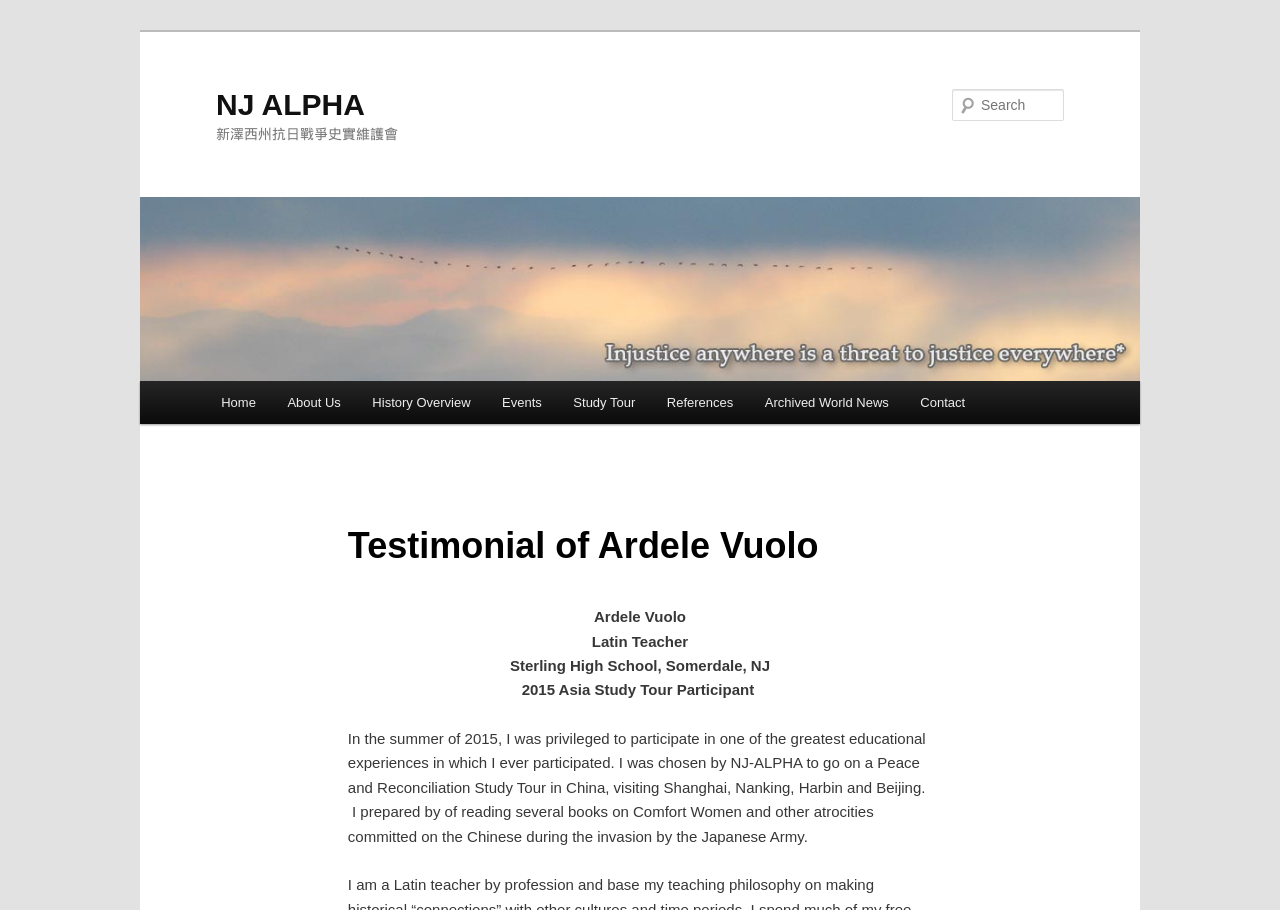What is the year Ardele Vuolo participated in the Asia Study Tour?
Use the image to give a comprehensive and detailed response to the question.

The year Ardele Vuolo participated in the Asia Study Tour can be found in the static text element with the text '2015 Asia Study Tour Participant' which is located below the heading element with the text 'Testimonial of Ardele Vuolo'.